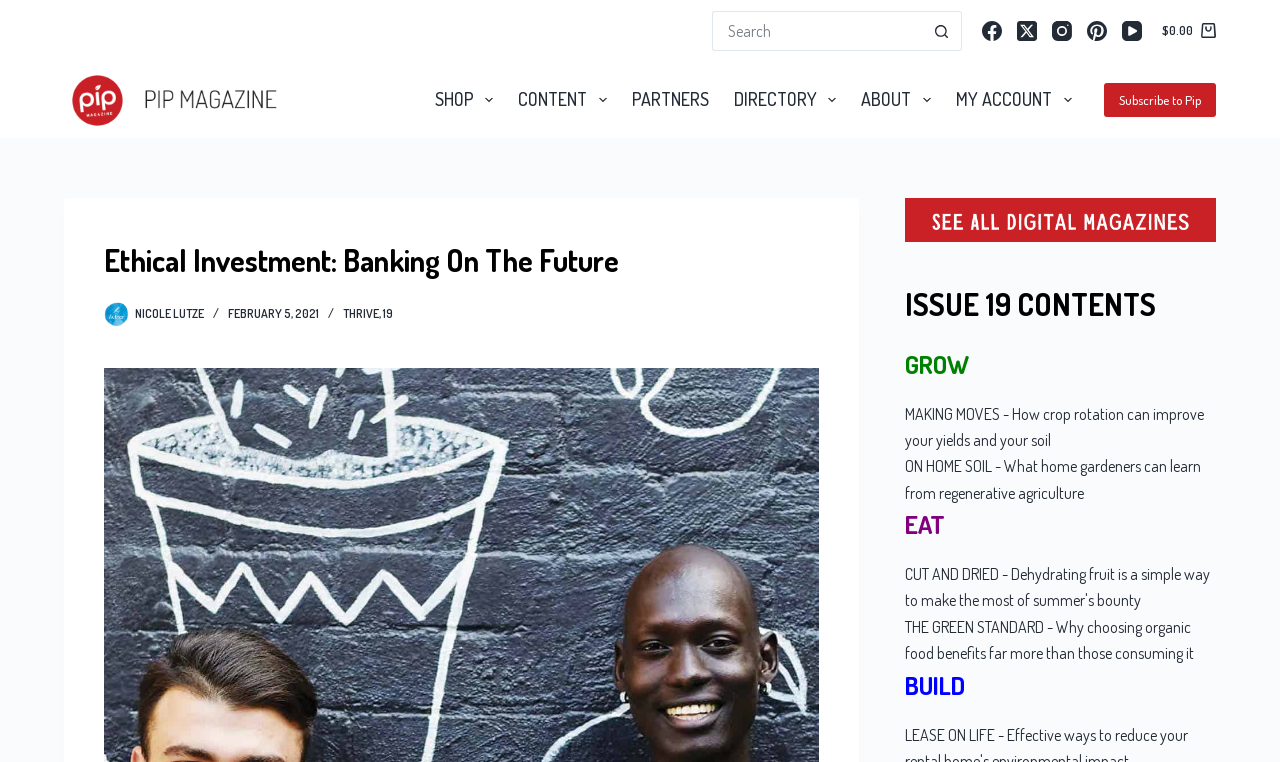Please identify the bounding box coordinates of the element on the webpage that should be clicked to follow this instruction: "Search for something". The bounding box coordinates should be given as four float numbers between 0 and 1, formatted as [left, top, right, bottom].

[0.556, 0.014, 0.72, 0.067]